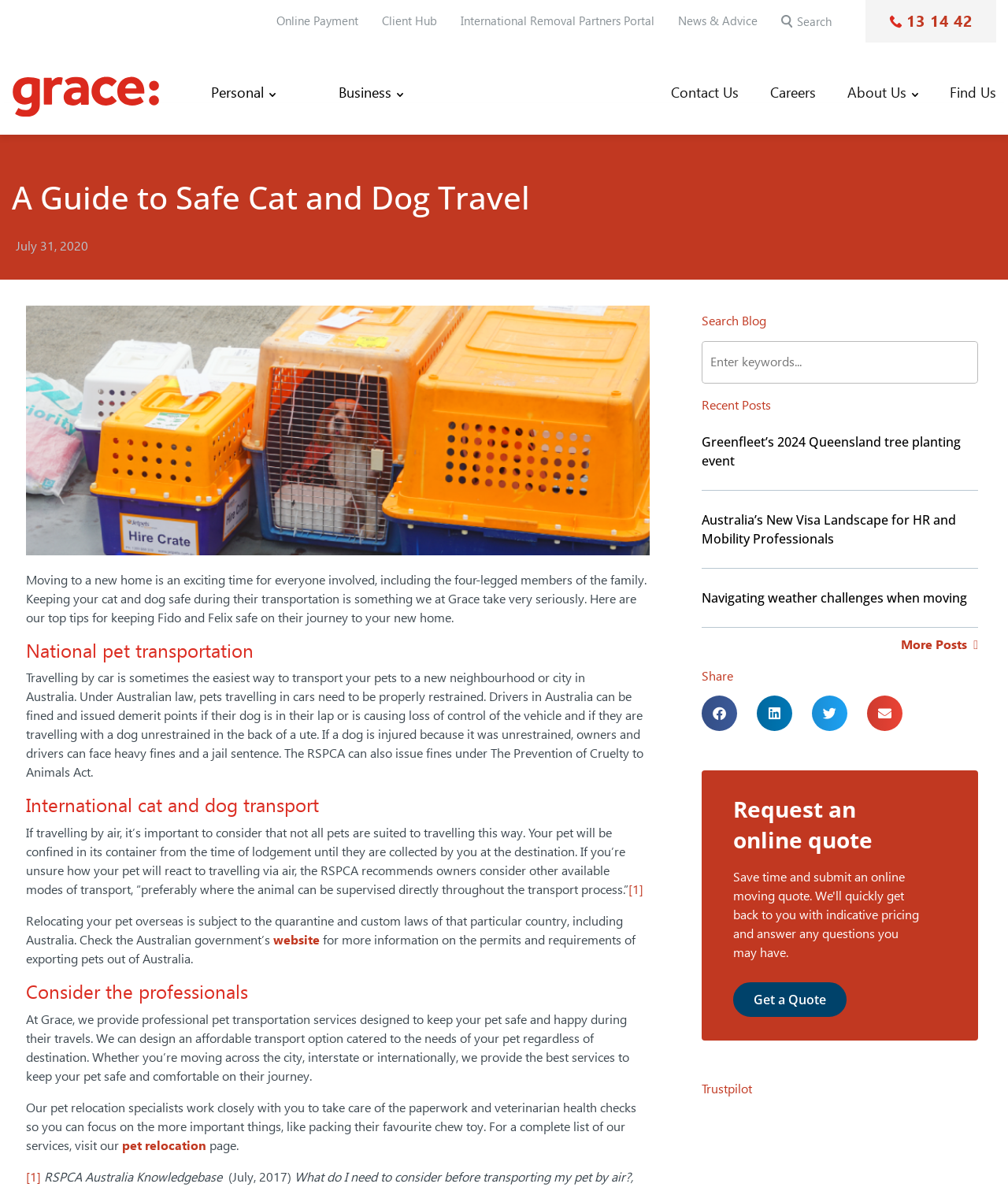Please find the bounding box coordinates of the element that you should click to achieve the following instruction: "Contact Us". The coordinates should be presented as four float numbers between 0 and 1: [left, top, right, bottom].

[0.666, 0.069, 0.733, 0.087]